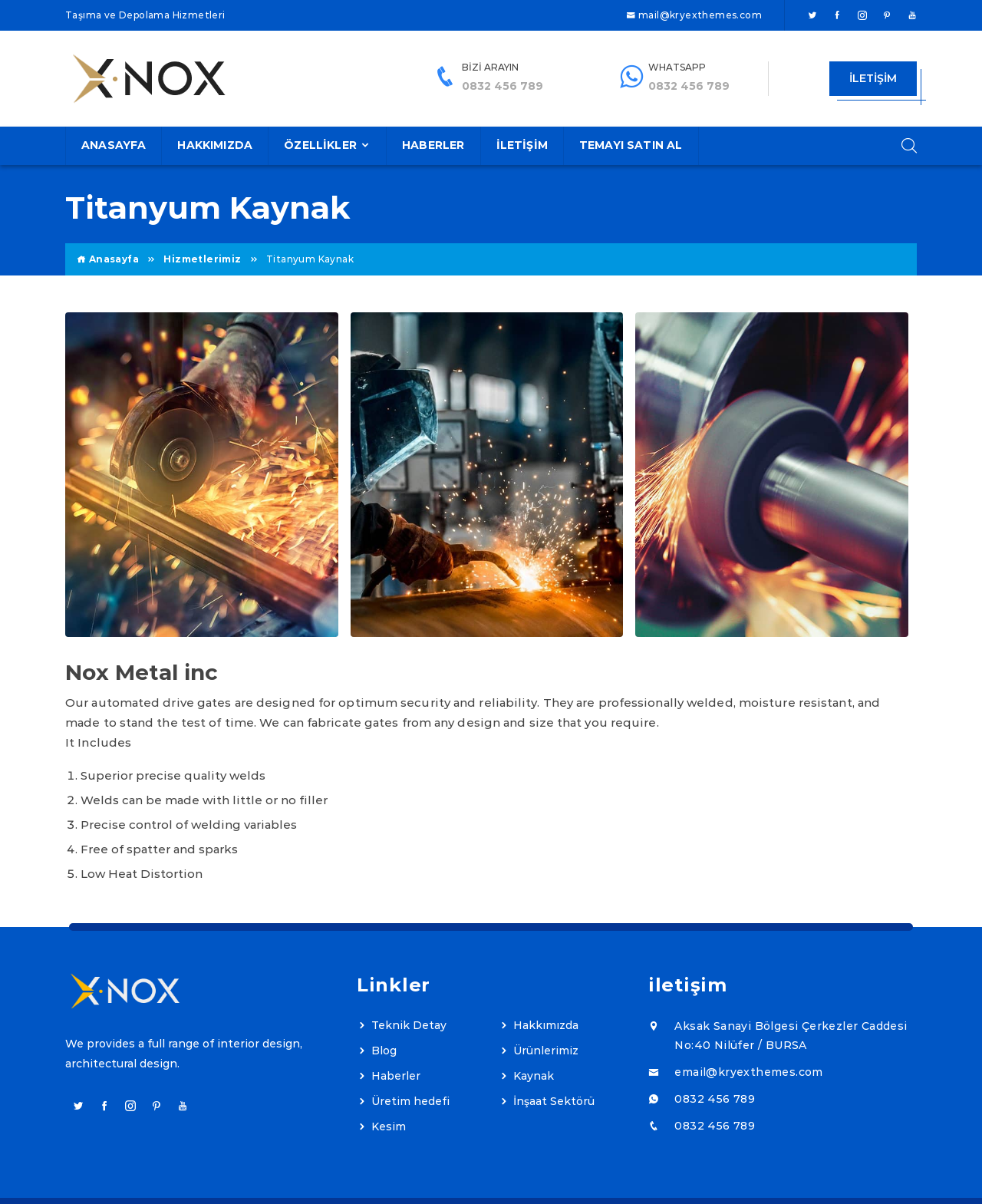Determine the bounding box coordinates of the clickable area required to perform the following instruction: "Go to the about page". The coordinates should be represented as four float numbers between 0 and 1: [left, top, right, bottom].

[0.066, 0.808, 0.188, 0.838]